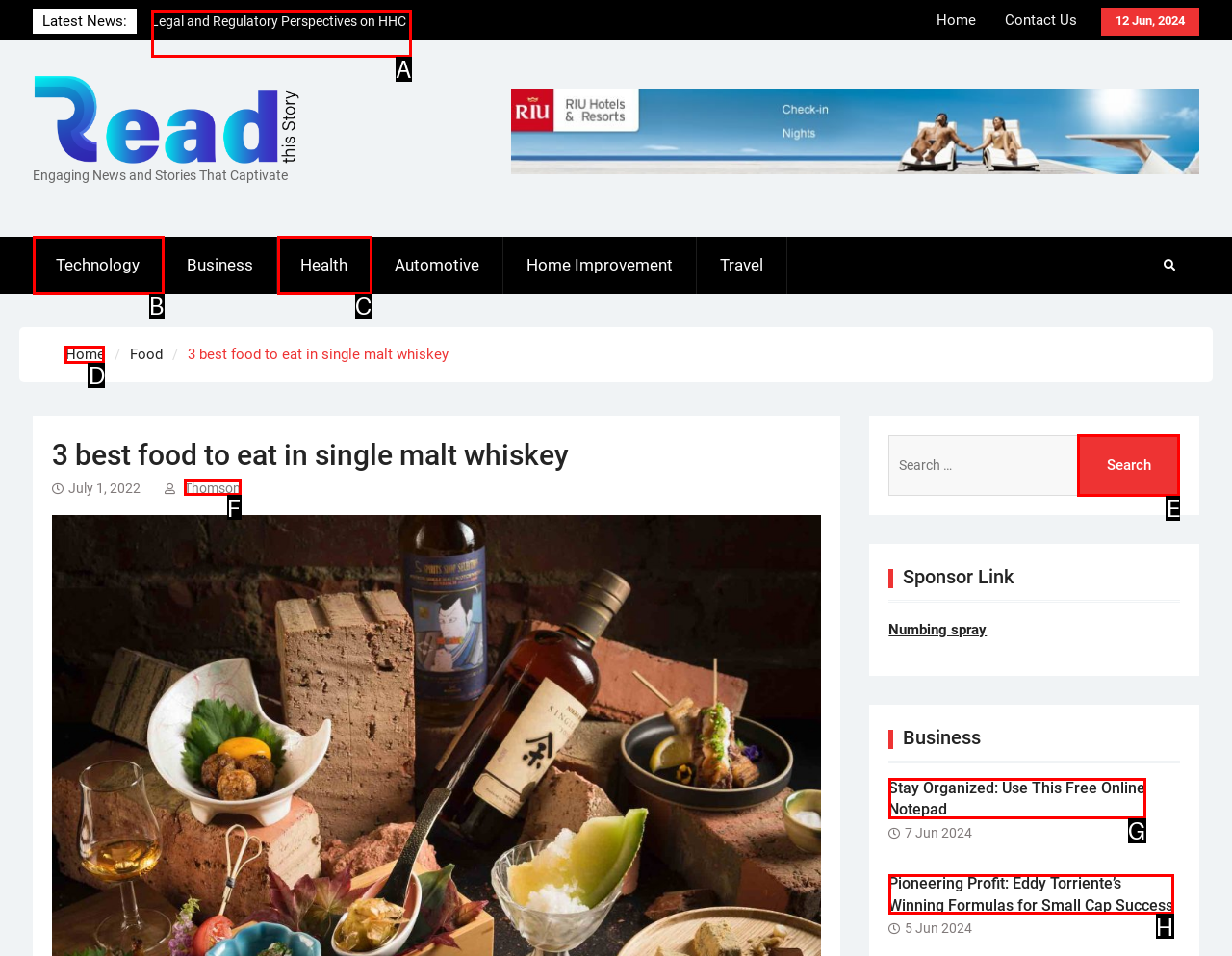Please determine which option aligns with the description: UK News. Respond with the option’s letter directly from the available choices.

None